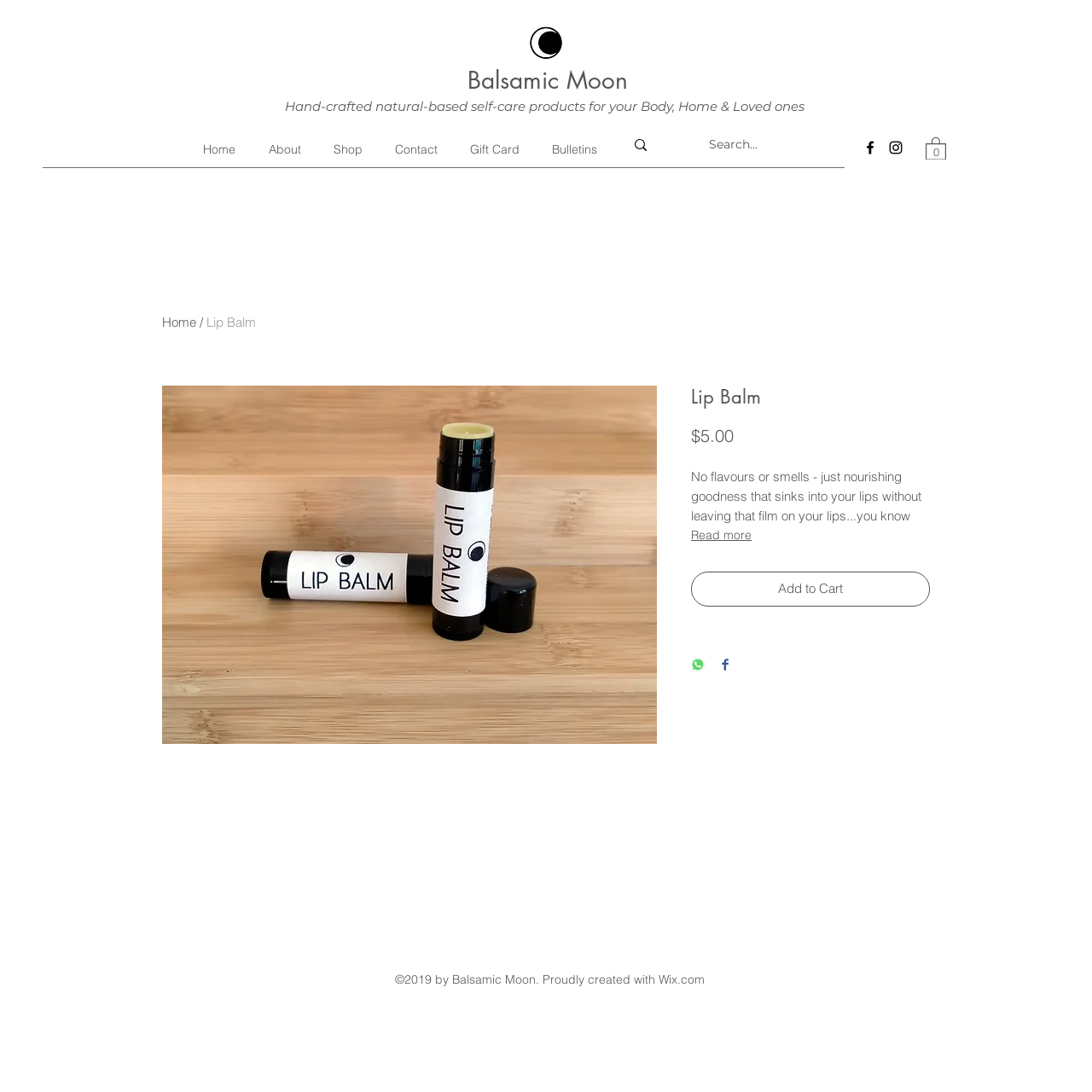Determine the bounding box coordinates of the region that needs to be clicked to achieve the task: "Search for products".

[0.602, 0.117, 0.741, 0.148]